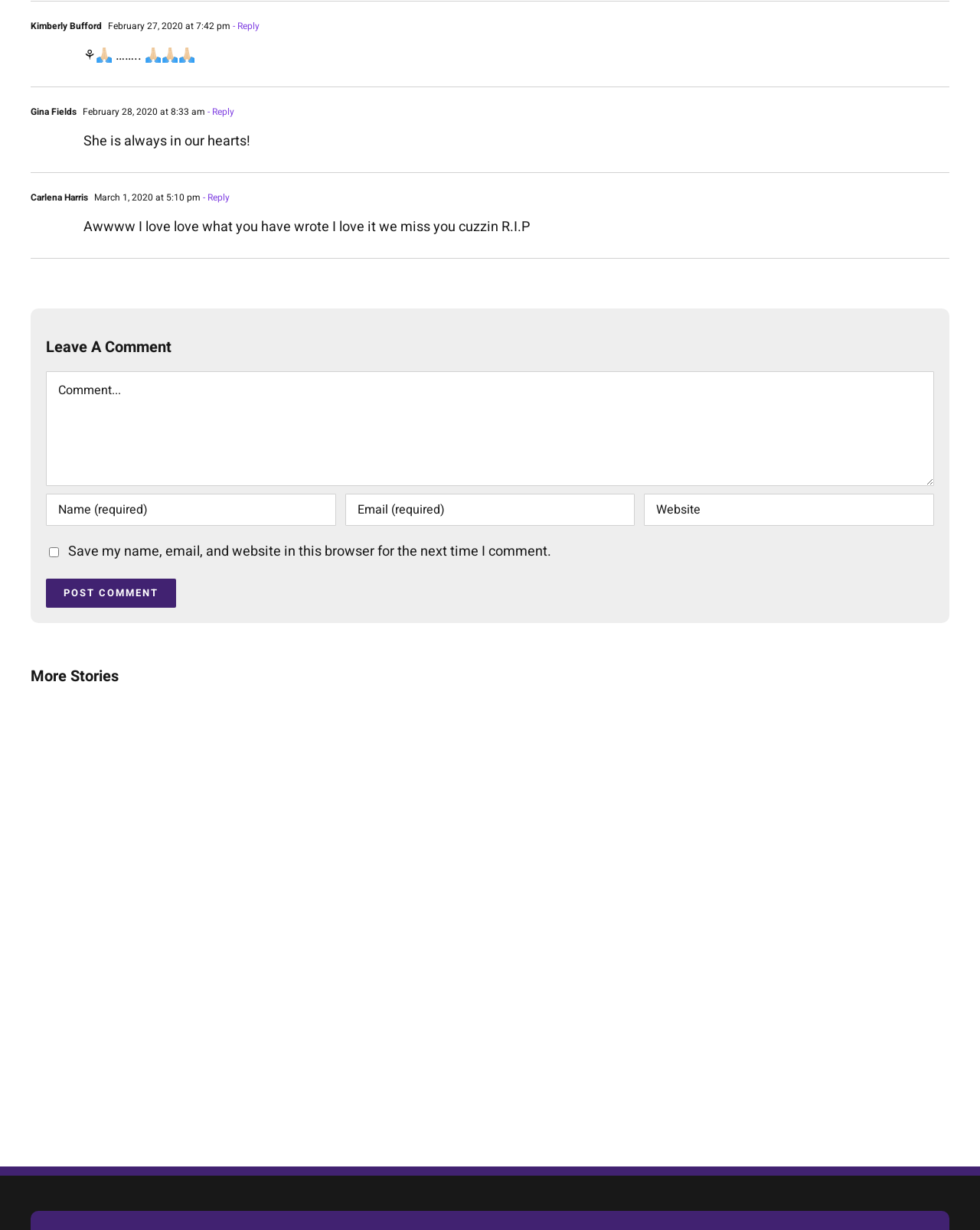Please identify the bounding box coordinates of the region to click in order to complete the task: "Click the HOME link". The coordinates must be four float numbers between 0 and 1, specified as [left, top, right, bottom].

None